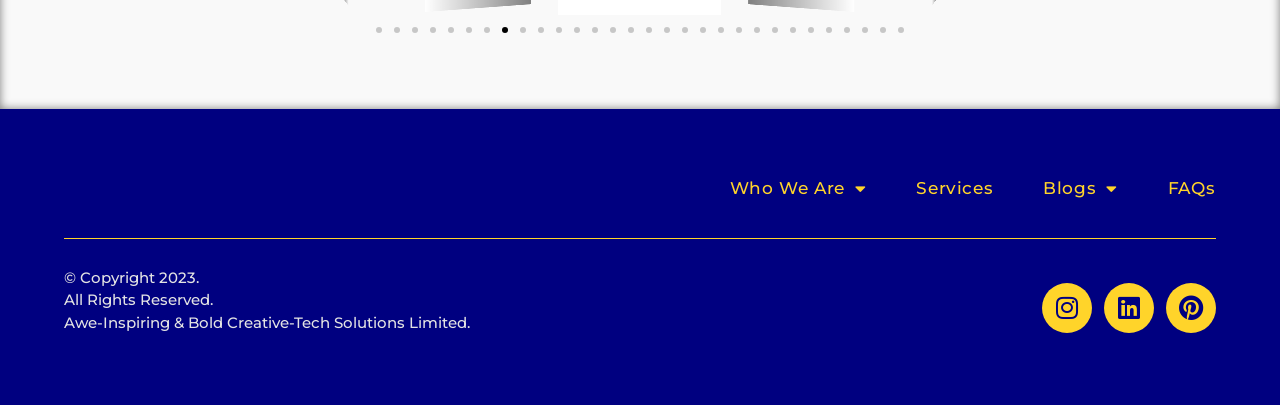How many social media links are there?
Kindly offer a comprehensive and detailed response to the question.

I counted the number of links with social media icons, including Instagram, Linkedin, and Pinterest. These links are located at the bottom of the page and have similar bounding box coordinates.